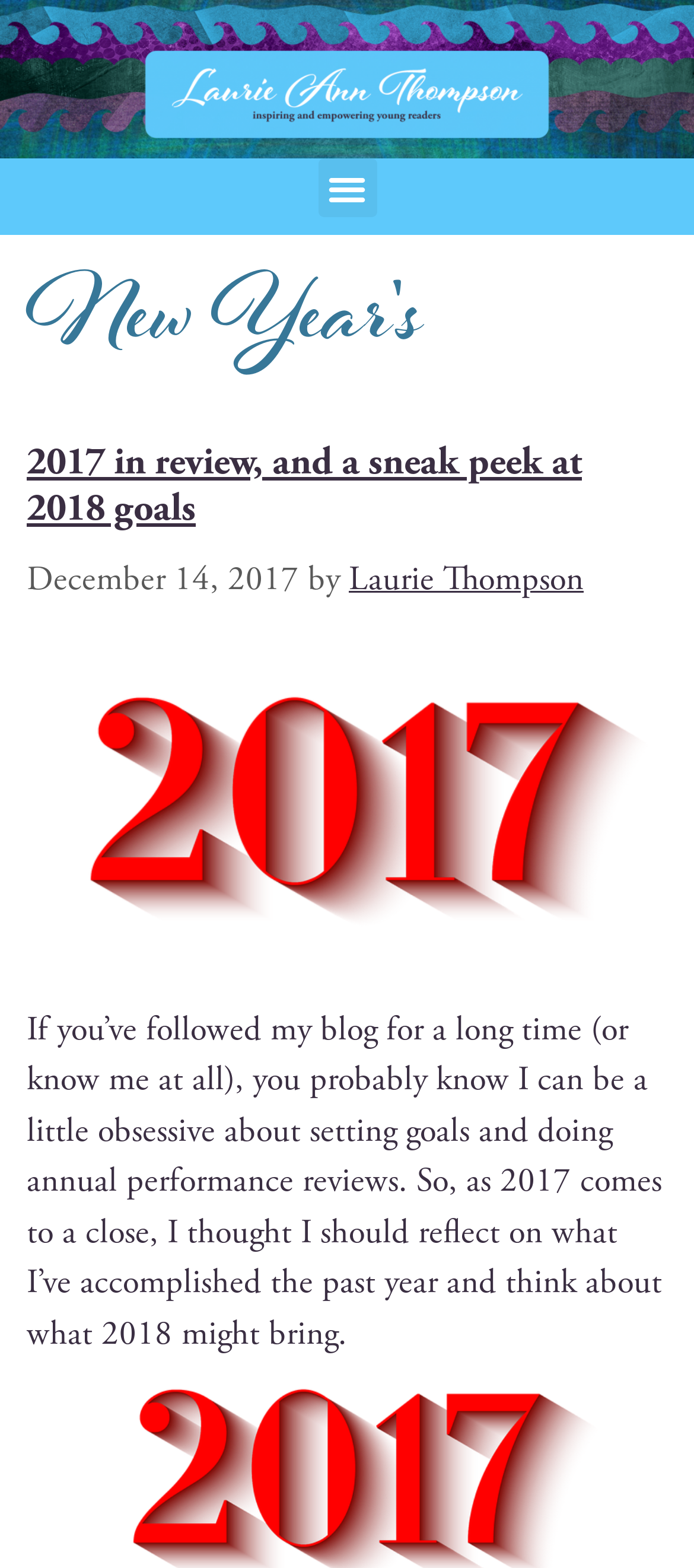What is the author of the blog post?
Please give a well-detailed answer to the question.

The author of the blog post can be determined by looking at the text 'by Laurie Thompson' which appears below the title of the blog post.